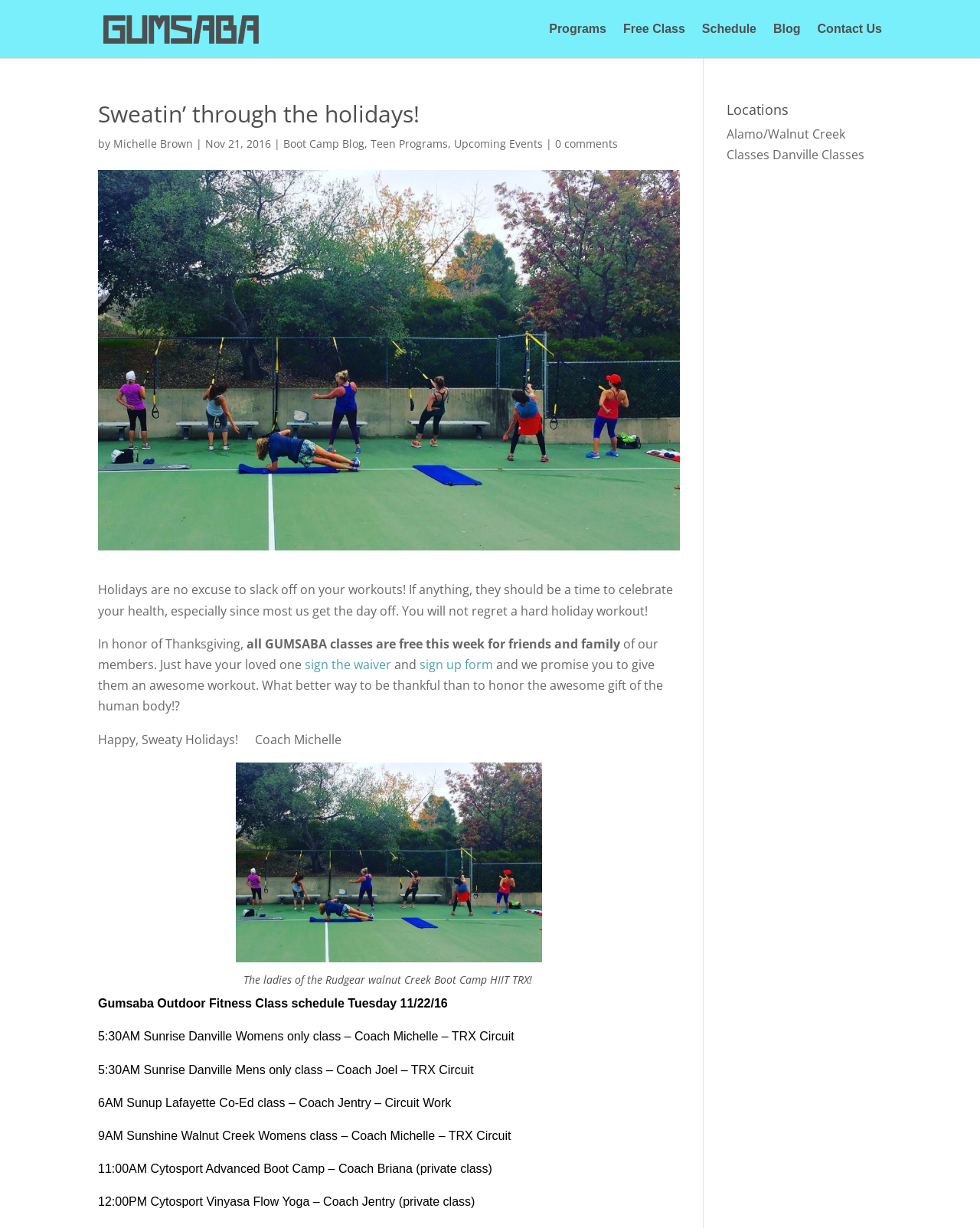Identify the bounding box coordinates for the UI element described as: "0 comments".

[0.566, 0.111, 0.63, 0.123]